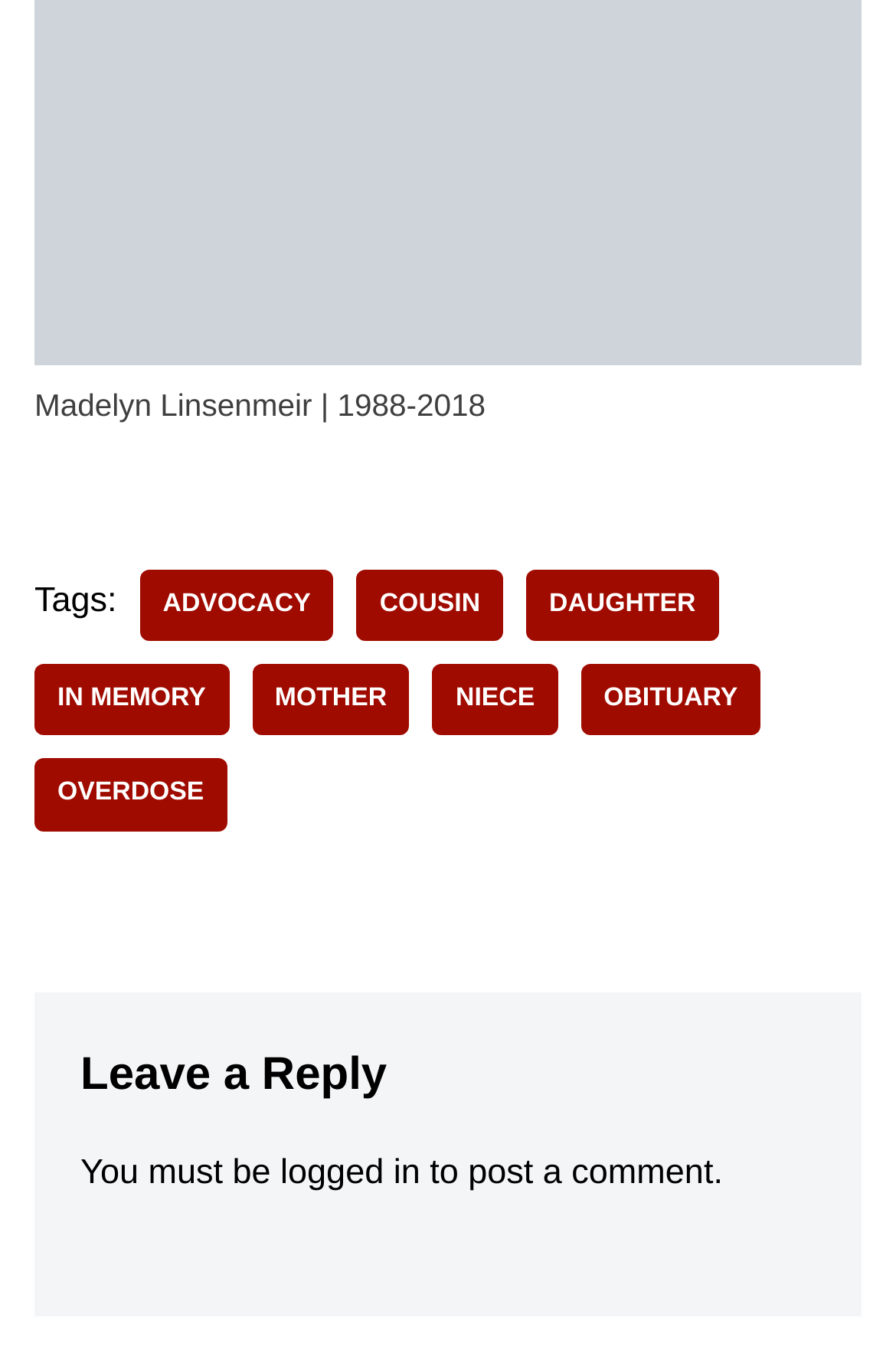Find and indicate the bounding box coordinates of the region you should select to follow the given instruction: "Click on the OBITUARY tag".

[0.648, 0.492, 0.849, 0.545]